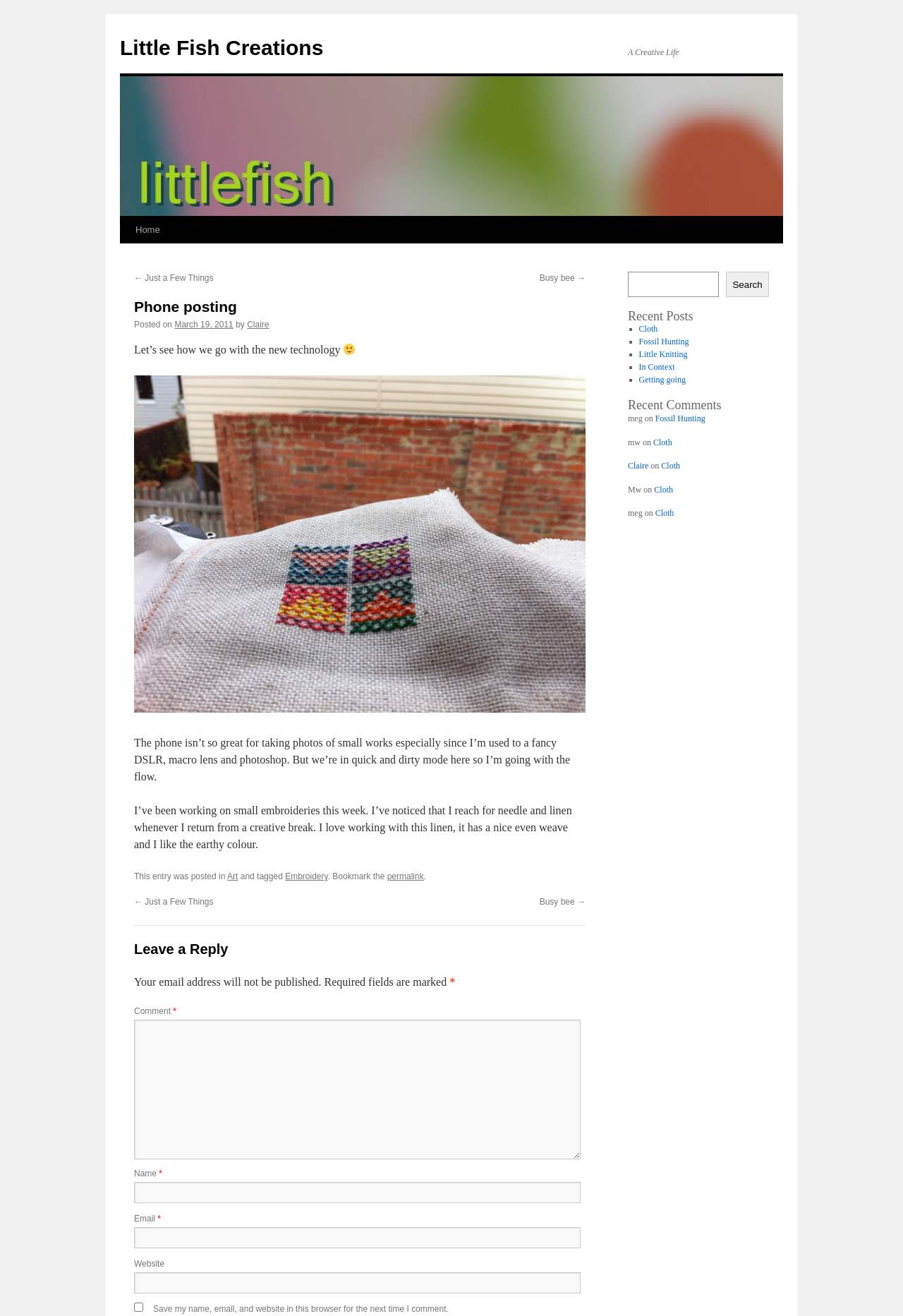Please locate the bounding box coordinates of the element's region that needs to be clicked to follow the instruction: "Click the 'Home' link". The bounding box coordinates should be provided as four float numbers between 0 and 1, i.e., [left, top, right, bottom].

[0.142, 0.165, 0.185, 0.185]